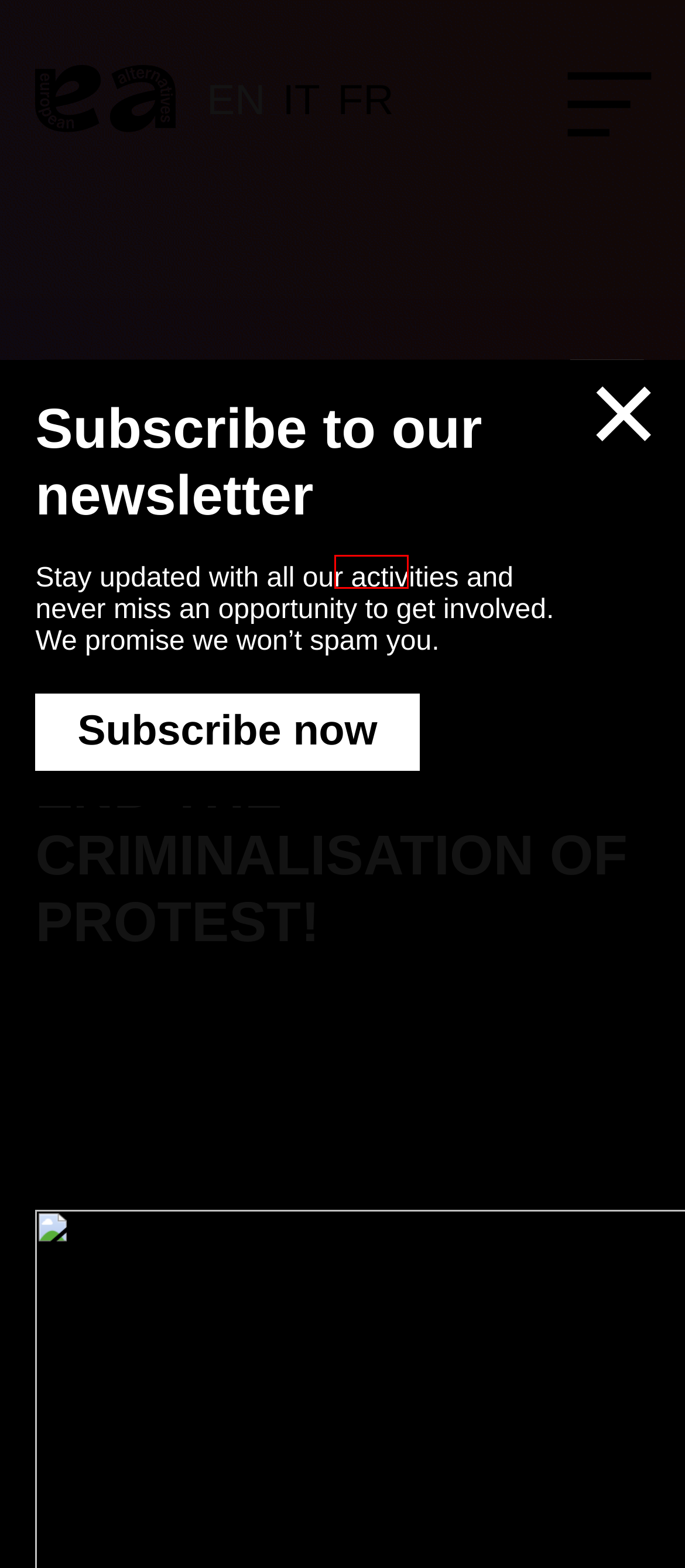A screenshot of a webpage is provided, featuring a red bounding box around a specific UI element. Identify the webpage description that most accurately reflects the new webpage after interacting with the selected element. Here are the candidates:
A. Governance & finances - European Alternatives
B. Subscribe to our newsletter - European Alternatives
C. Contact & Addresses - European Alternatives
D. News - European Alternatives
E. Privacy Policy - European Alternatives
F. Home - European Alternatives
G. Terms & Conditions - European Alternatives
H. Resources - European Alternatives

D